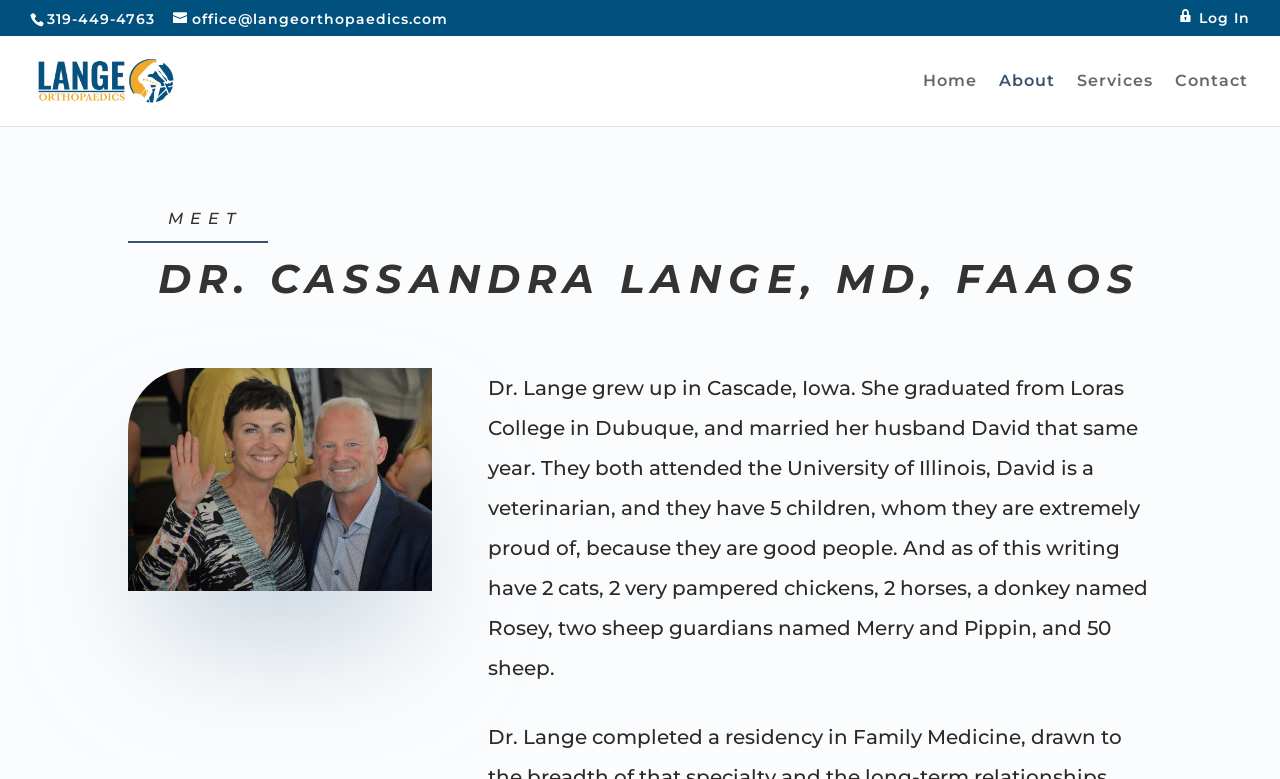Summarize the contents and layout of the webpage in detail.

The webpage is about Dr. Cassandra Lange, an orthopaedic care professional. At the top left corner, there is a phone number "319-449-4763" and an email address "office@langeorthopaedics.com" in the form of a link. To the right of the email address, there is a "Log In" link. Below the phone number and email address, there is a logo of "Lange Orthopaedics" with a link to the homepage. 

On the top right side, there is a navigation menu with links to "Home", "About", "Services", and "Contact". 

The main content of the webpage is divided into two sections. On the left side, there is a heading "MEET" followed by a larger heading "DR. CASSANDRA LANGE, MD, FAAOS". Below the headings, there is a picture of Dr. Lange and her husband. 

On the right side of the main content, there is a paragraph of text describing Dr. Lange's background, including her hometown, education, marriage, and family. The text also mentions her husband's profession and their pets.